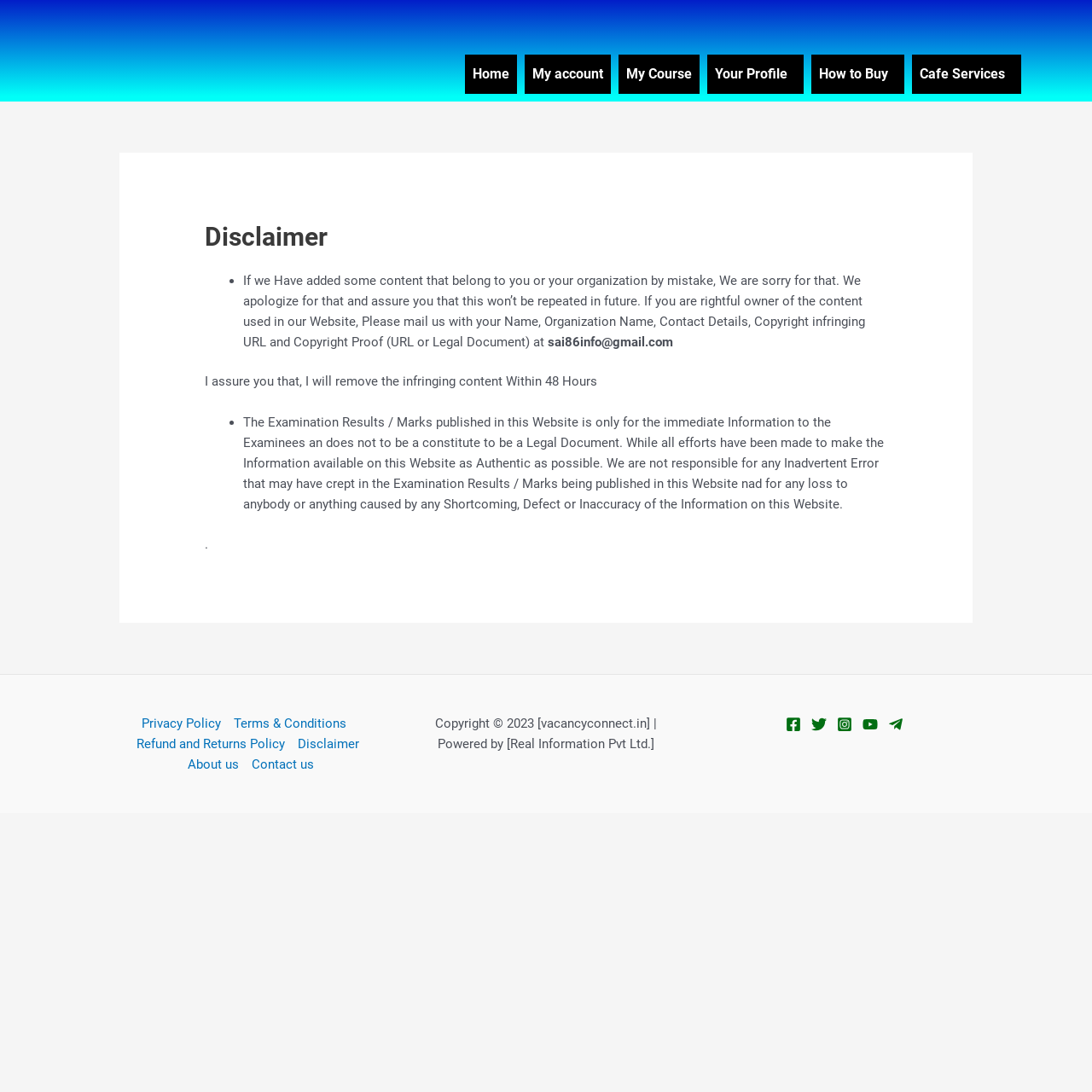Please locate the bounding box coordinates of the element that should be clicked to complete the given instruction: "view my account".

[0.481, 0.05, 0.56, 0.086]